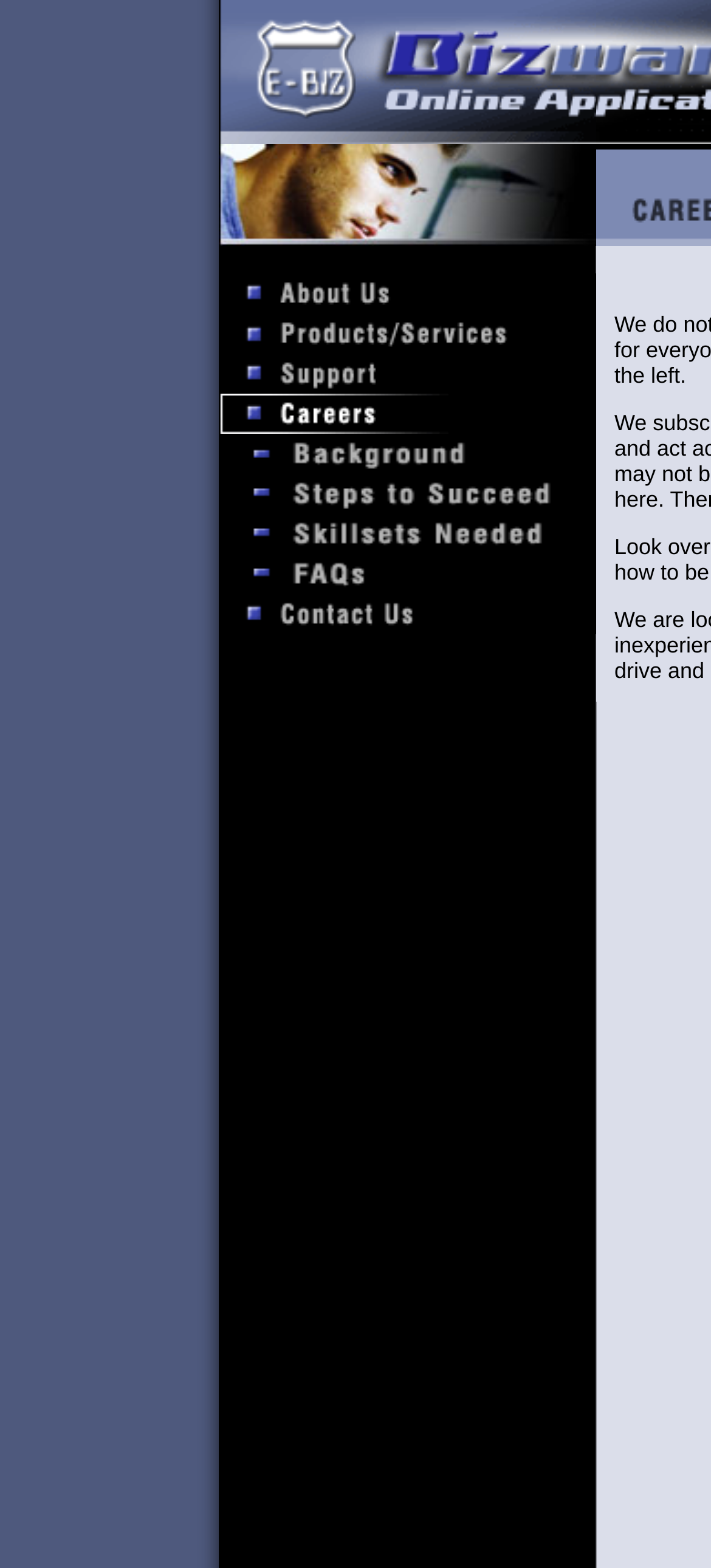Please specify the bounding box coordinates of the clickable section necessary to execute the following command: "select an option from the archives dropdown".

None